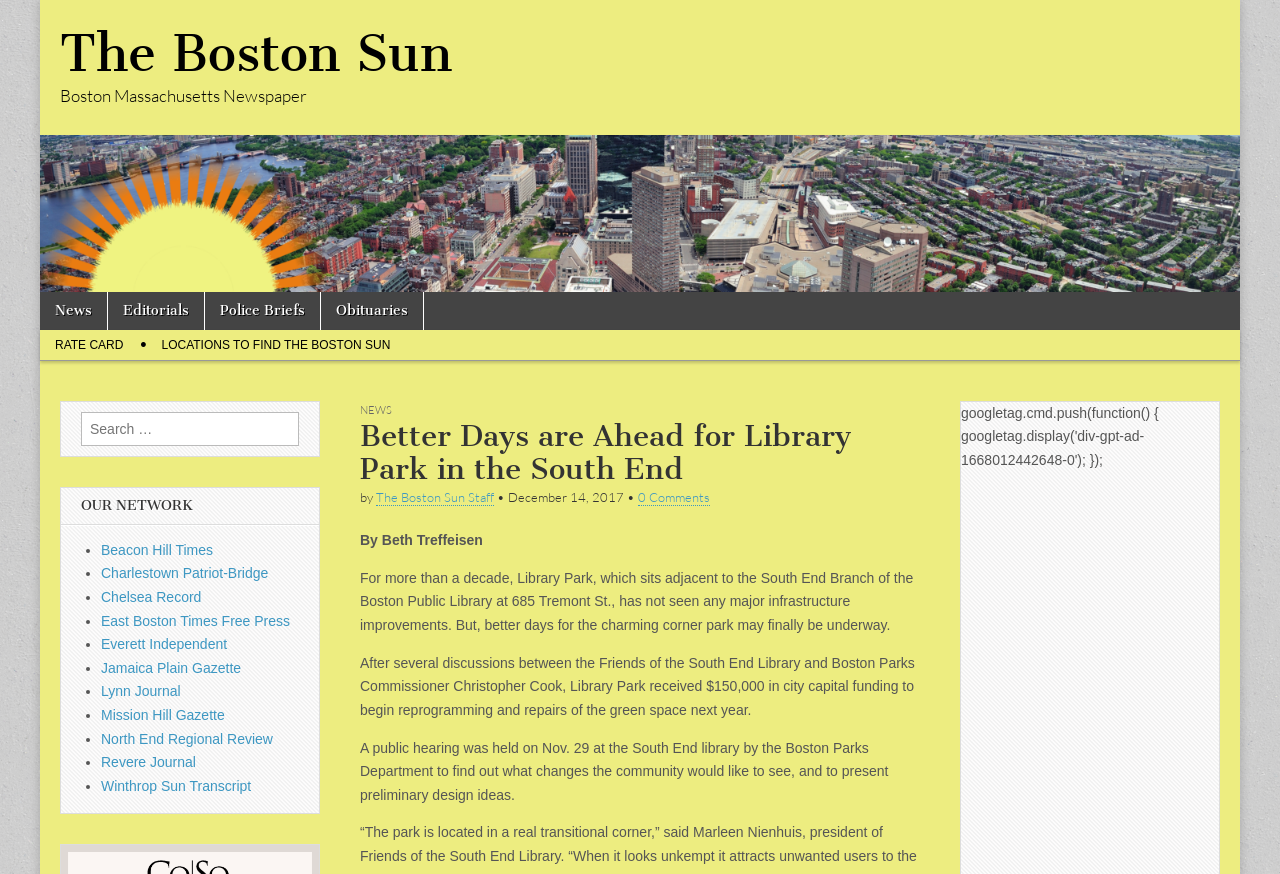Identify the bounding box coordinates necessary to click and complete the given instruction: "Read the article Better Days are Ahead for Library Park in the South End".

[0.281, 0.48, 0.719, 0.557]